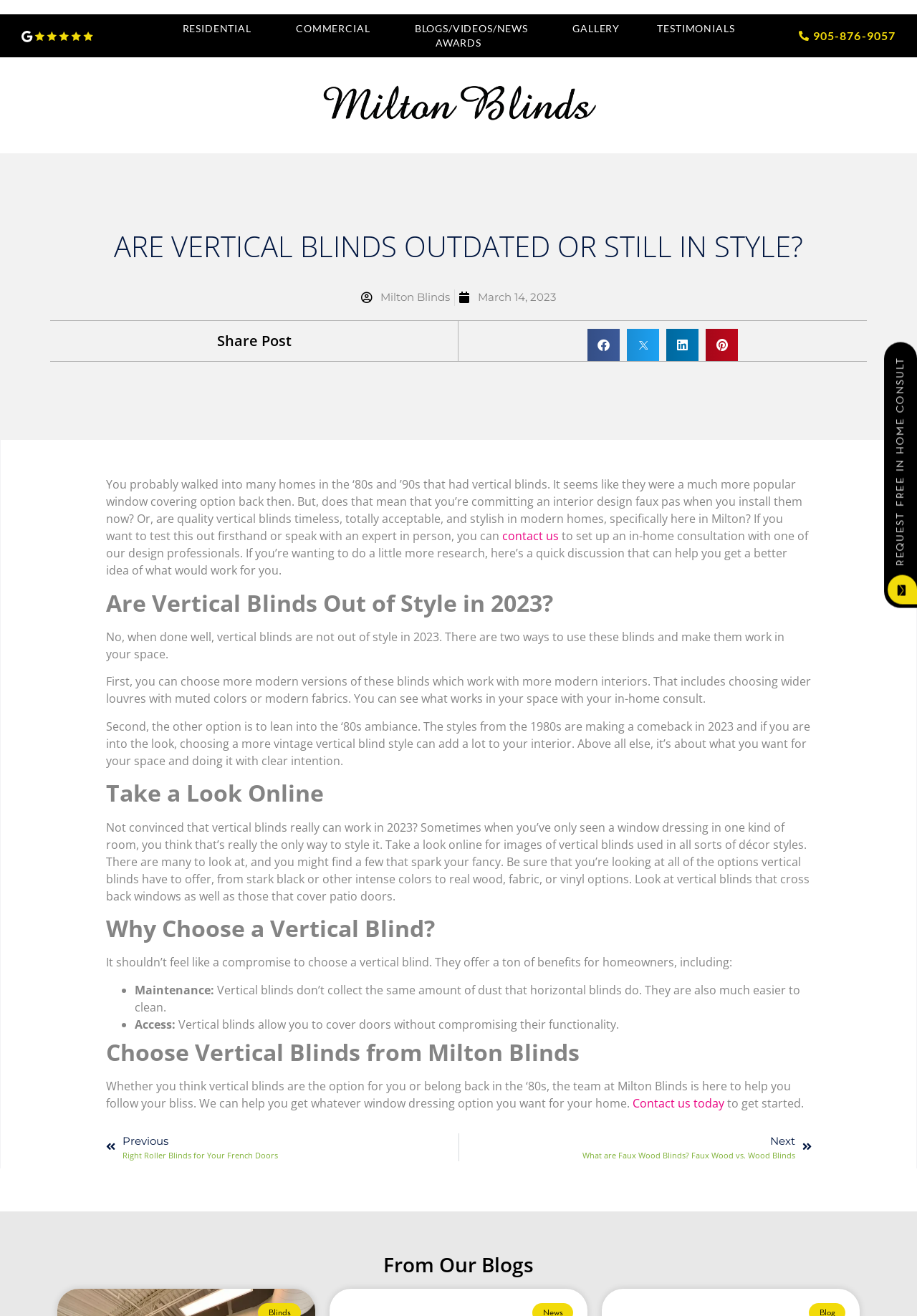Locate the bounding box coordinates of the element that should be clicked to execute the following instruction: "Click the '905-876-9057' link".

[0.837, 0.021, 0.977, 0.034]